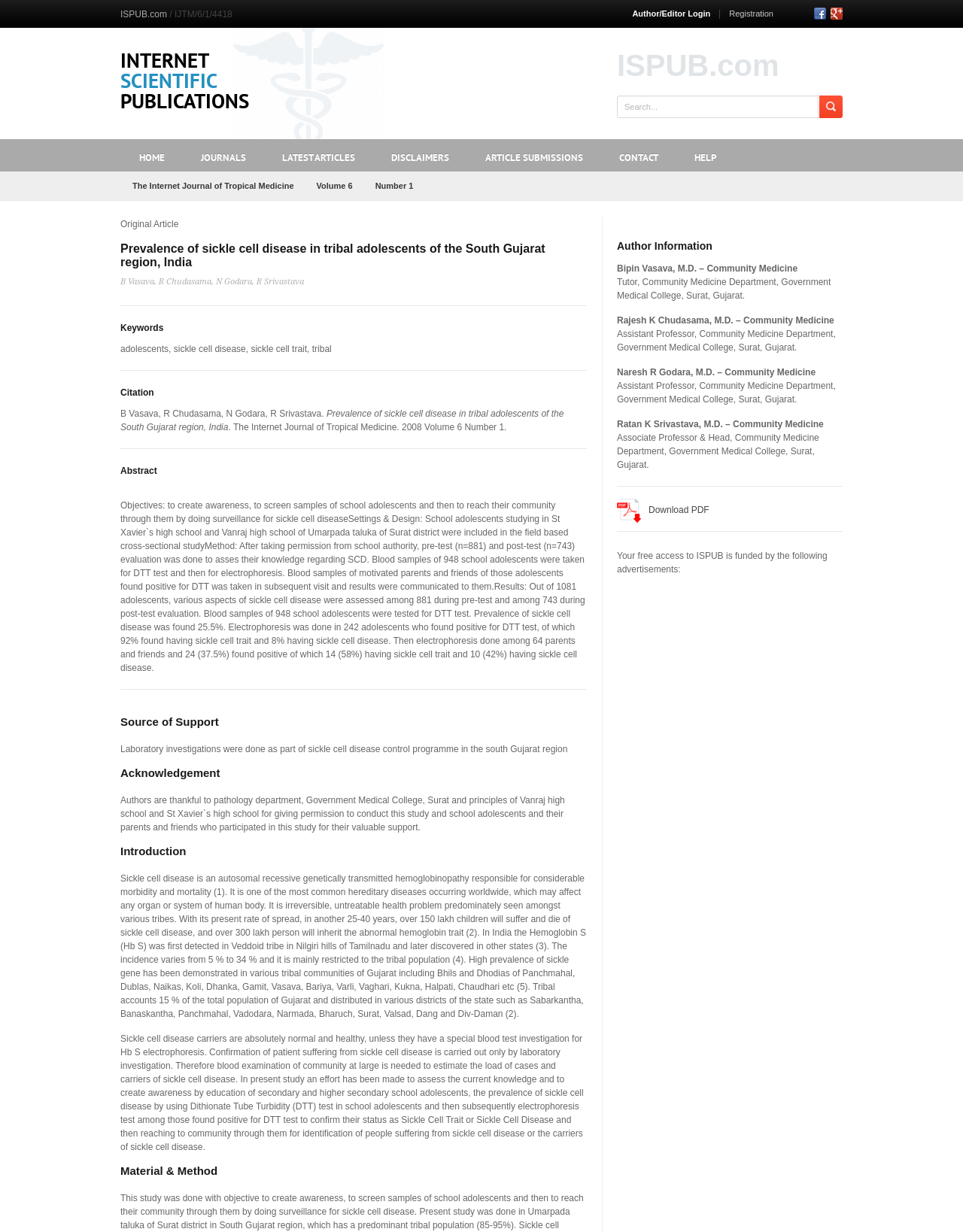Could you indicate the bounding box coordinates of the region to click in order to complete this instruction: "Login as author or editor".

[0.657, 0.007, 0.738, 0.015]